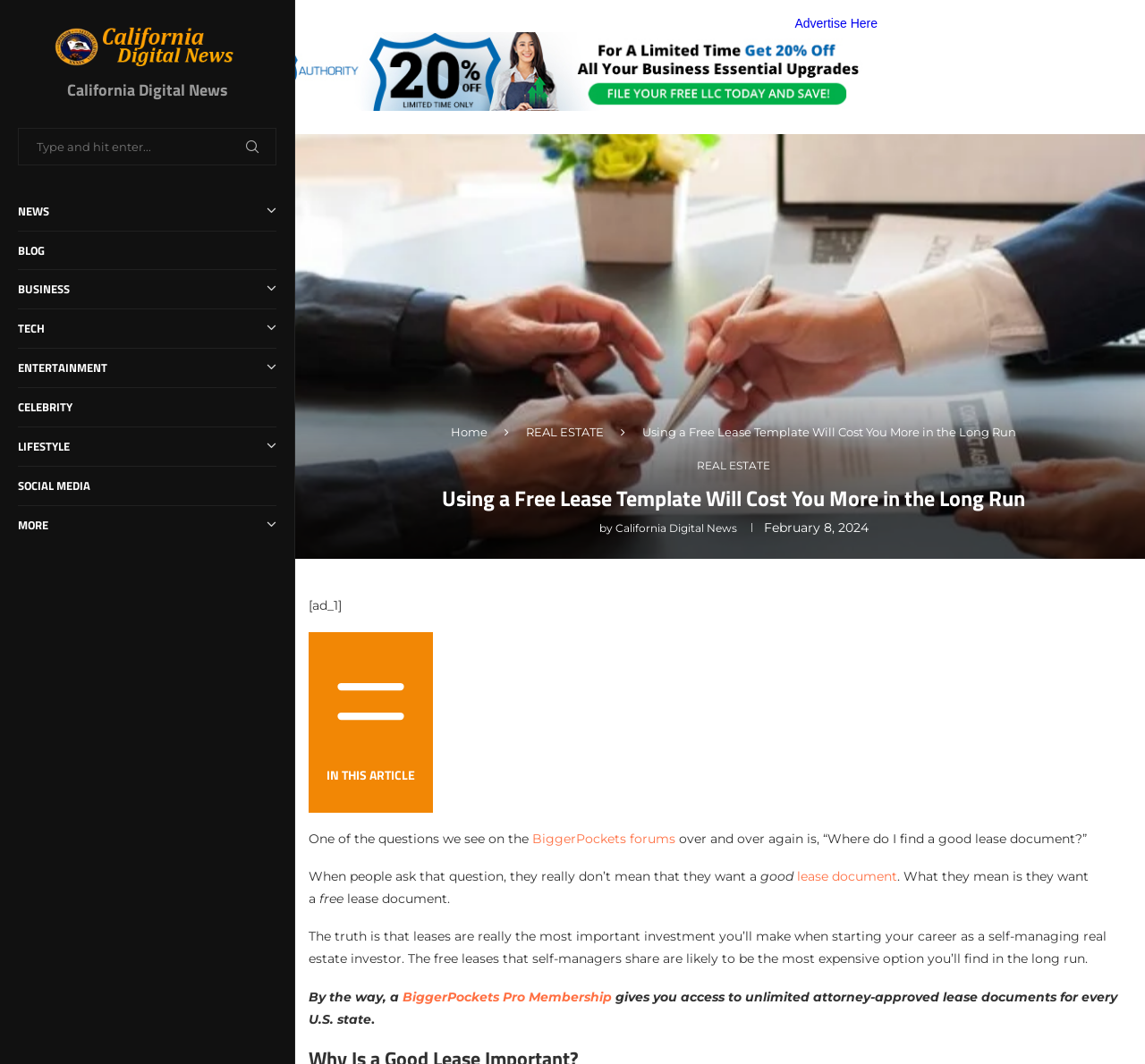Using the format (top-left x, top-left y, bottom-right x, bottom-right y), provide the bounding box coordinates for the described UI element. All values should be floating point numbers between 0 and 1: BUSINESS

[0.016, 0.254, 0.241, 0.29]